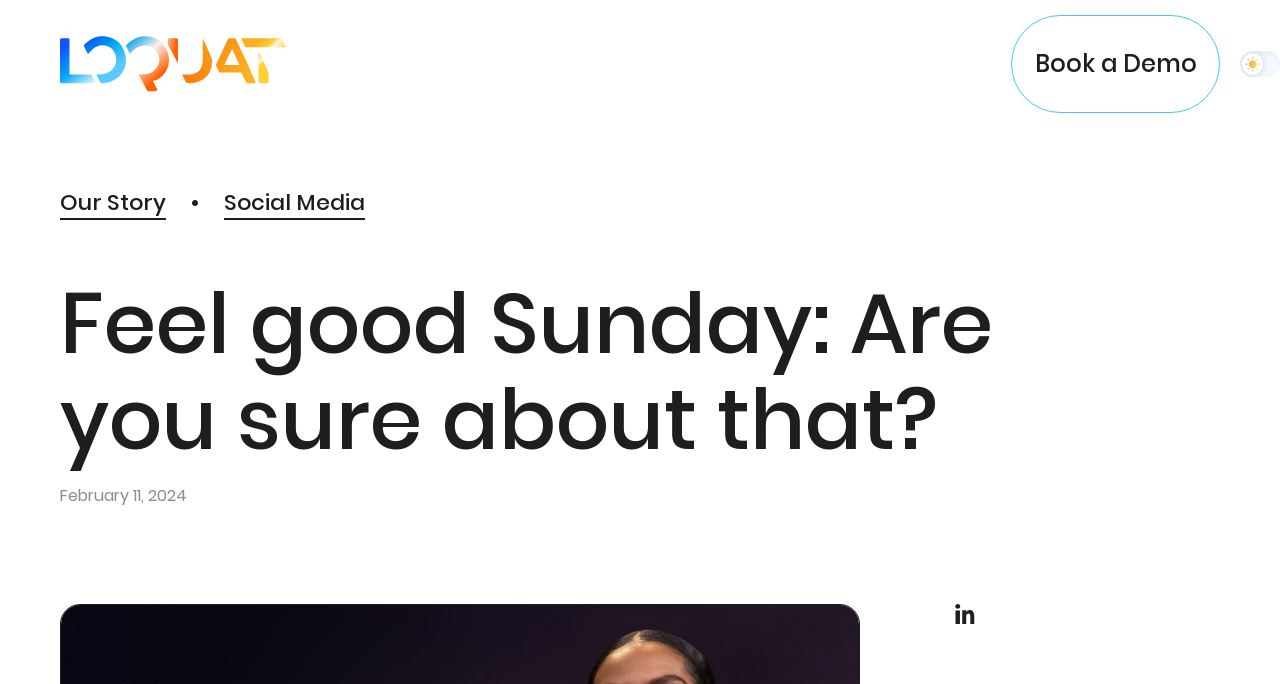Point out the bounding box coordinates of the section to click in order to follow this instruction: "Click the logo".

[0.047, 0.048, 0.223, 0.077]